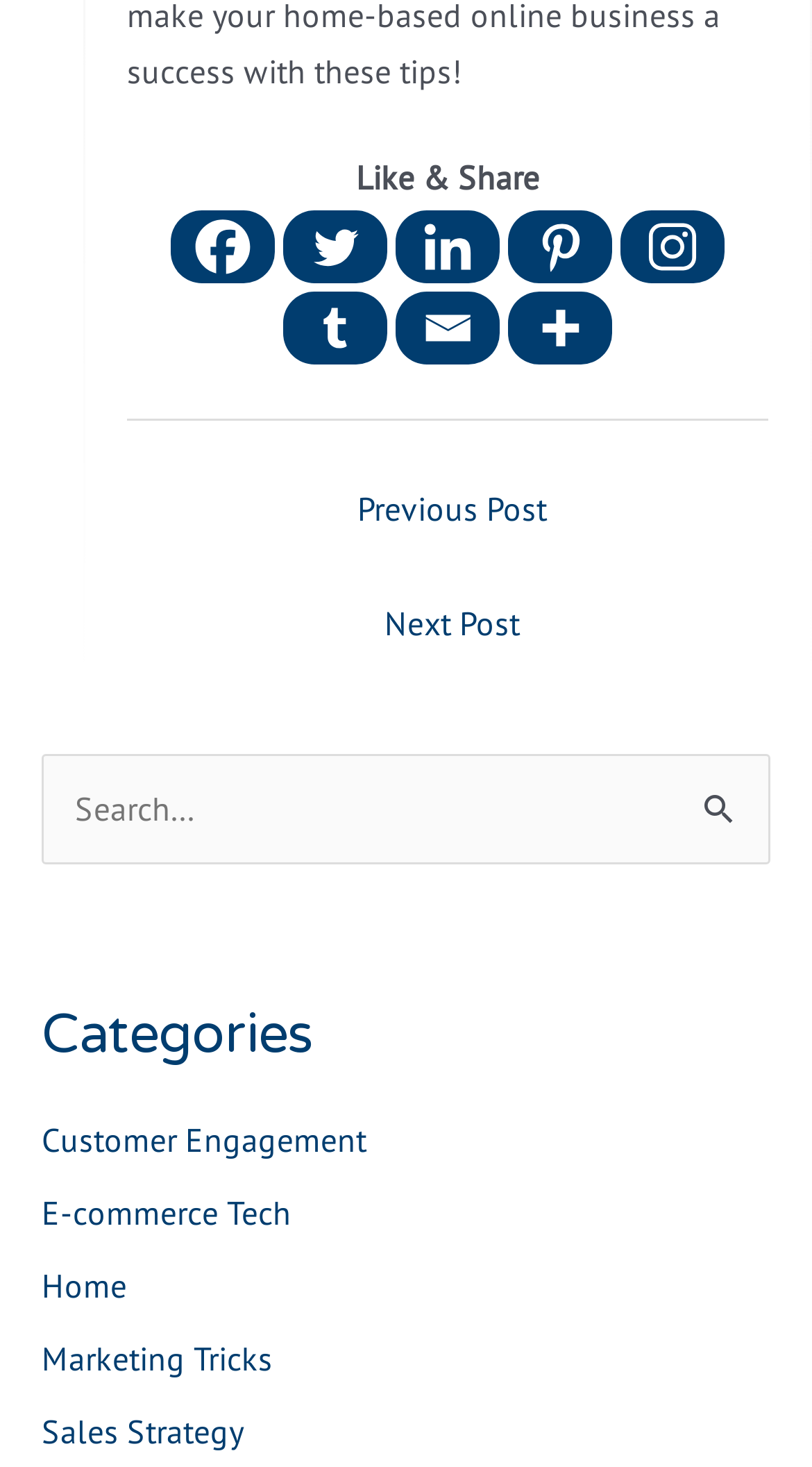Can you look at the image and give a comprehensive answer to the question:
What is the position of the search bar?

I analyzed the bounding box coordinates of the search bar element and found that it is located at the top right section of the webpage, with x1 and y1 coordinates being 0.051 and 0.515, respectively.